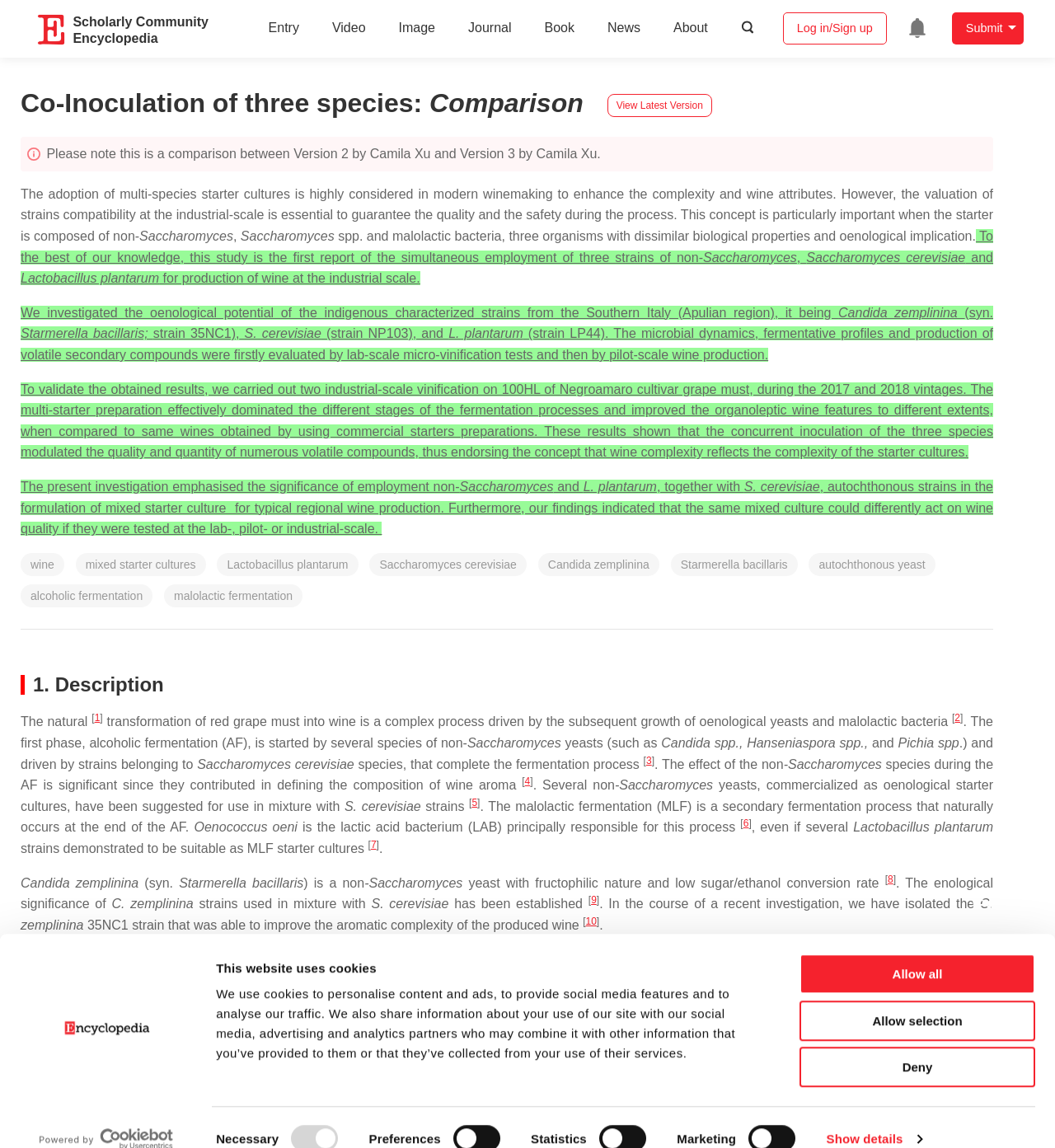Refer to the image and offer a detailed explanation in response to the question: What is the topic of this webpage?

Based on the webpage content, I can see that the topic is about the co-inoculation of three species, specifically Saccharomyces cerevisiae, Lactobacillus plantarum, and Candida zemplinina, in wine production.